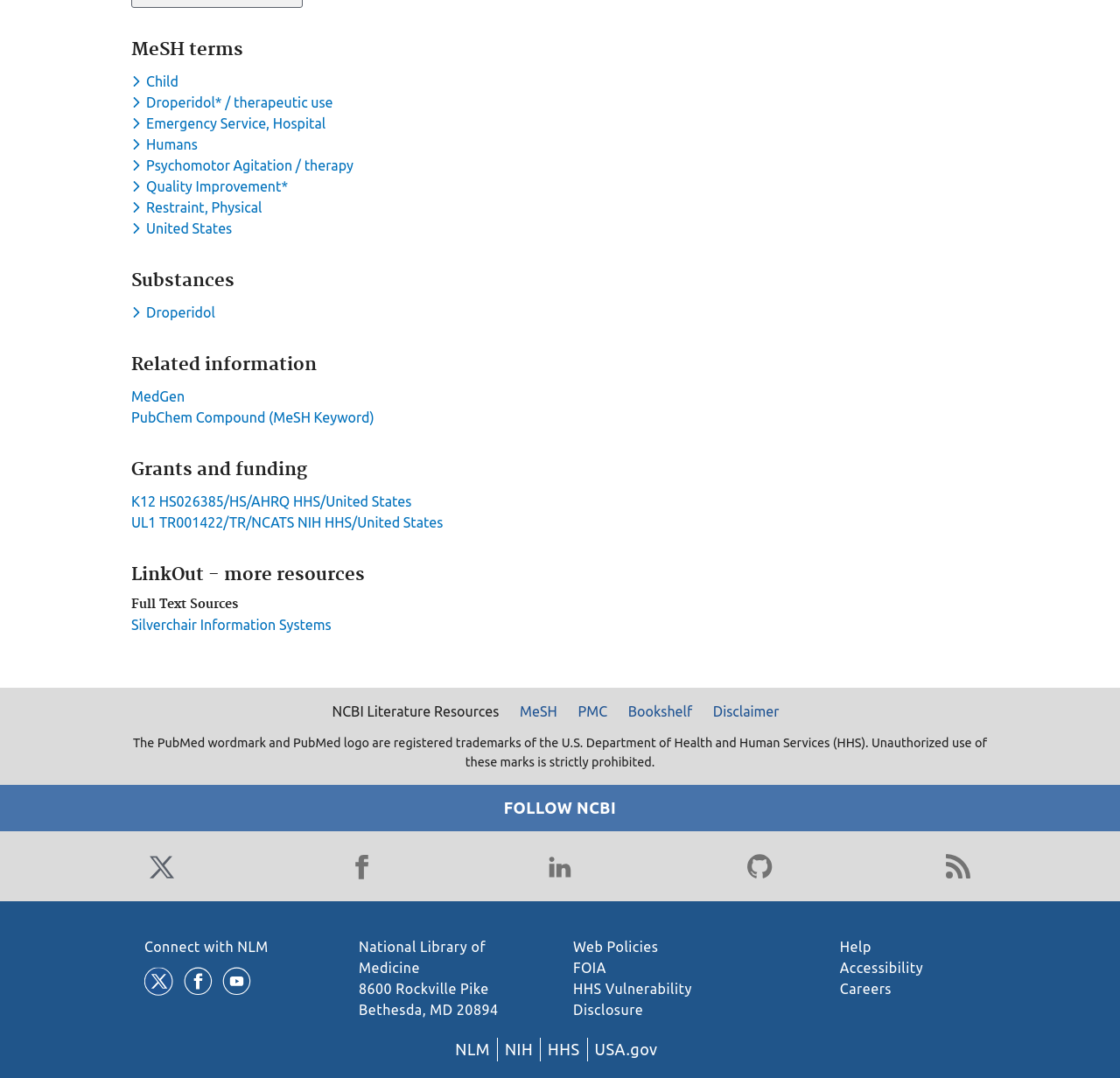Find the bounding box of the UI element described as follows: "NIH".

[0.451, 0.965, 0.476, 0.982]